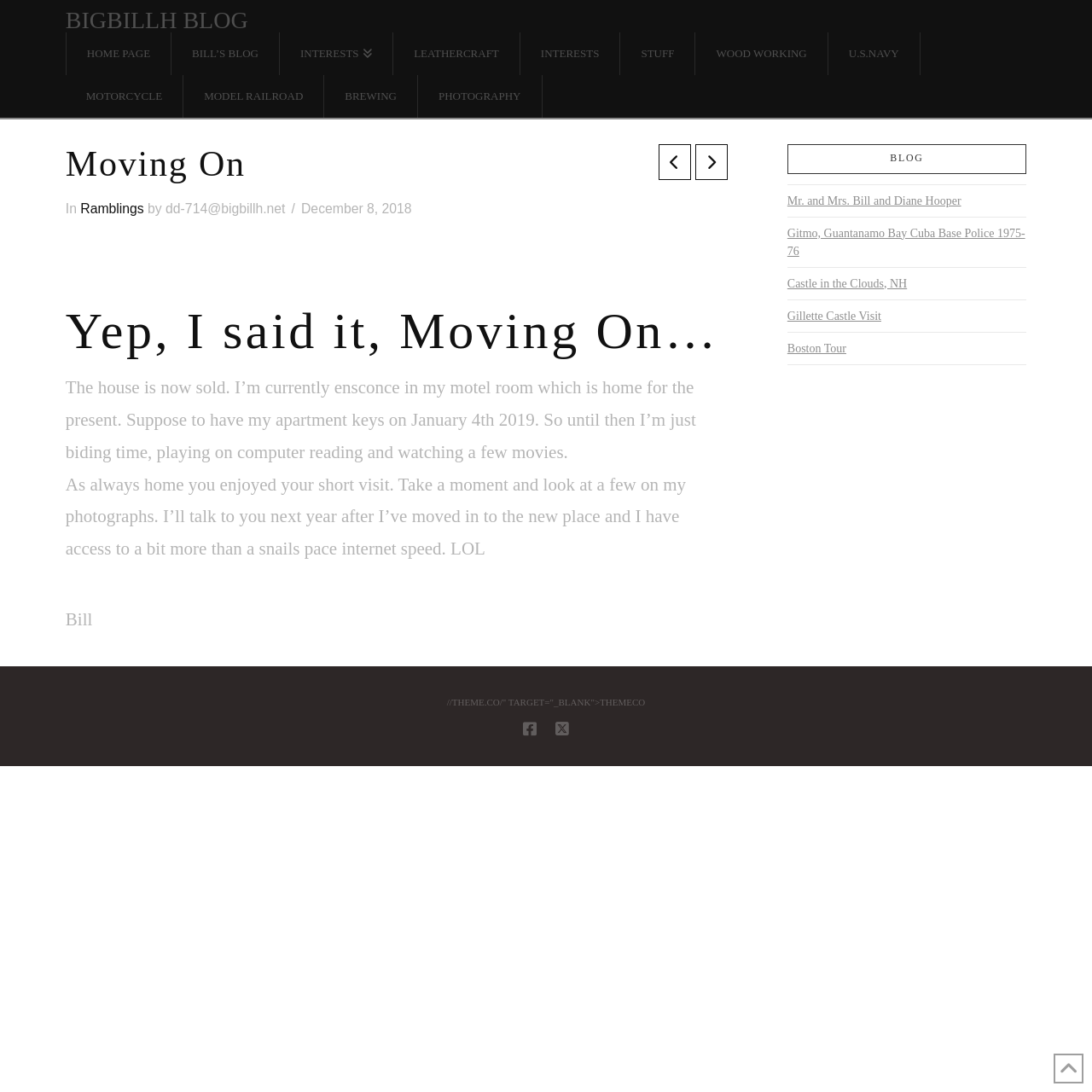Given the element description Wood Working, identify the bounding box coordinates for the UI element on the webpage screenshot. The format should be (top-left x, top-left y, bottom-right x, bottom-right y), with values between 0 and 1.

[0.637, 0.03, 0.758, 0.069]